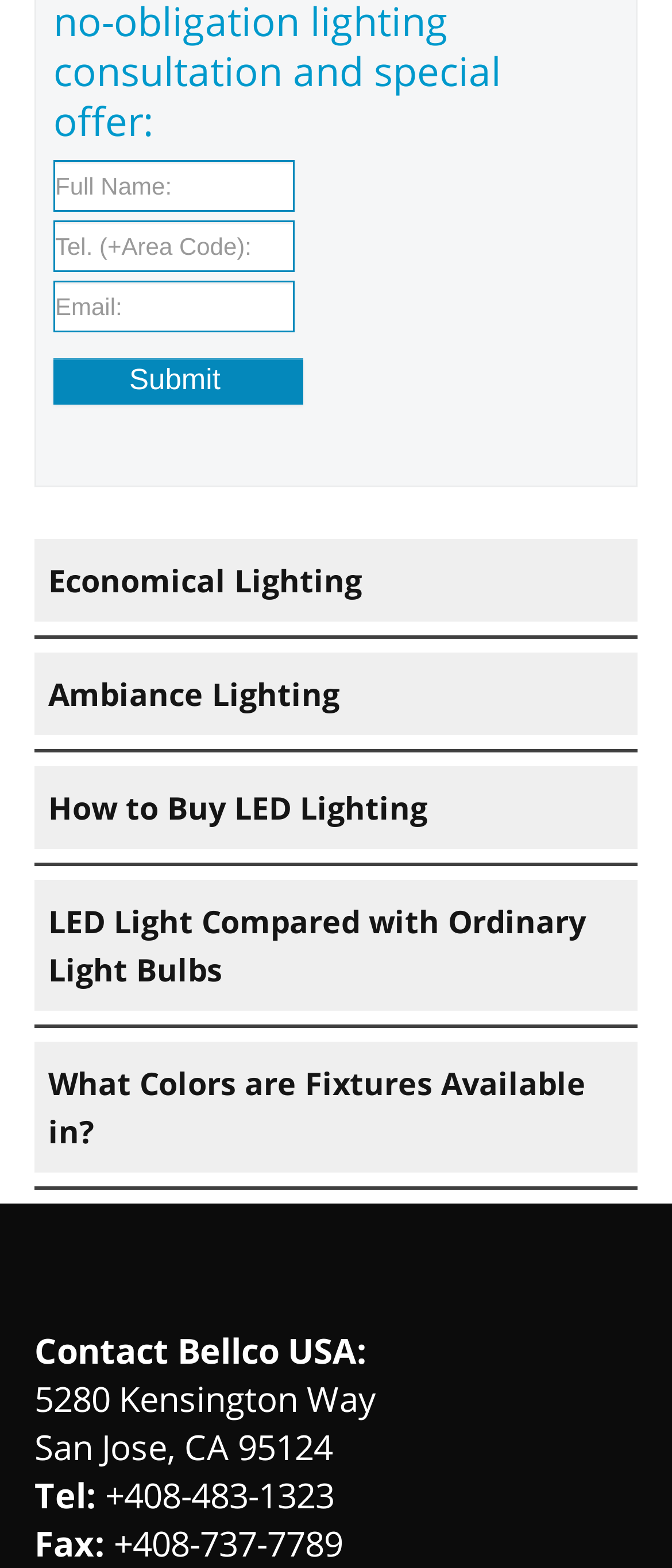Provide a brief response to the question below using one word or phrase:
What is the purpose of the form?

Contact form